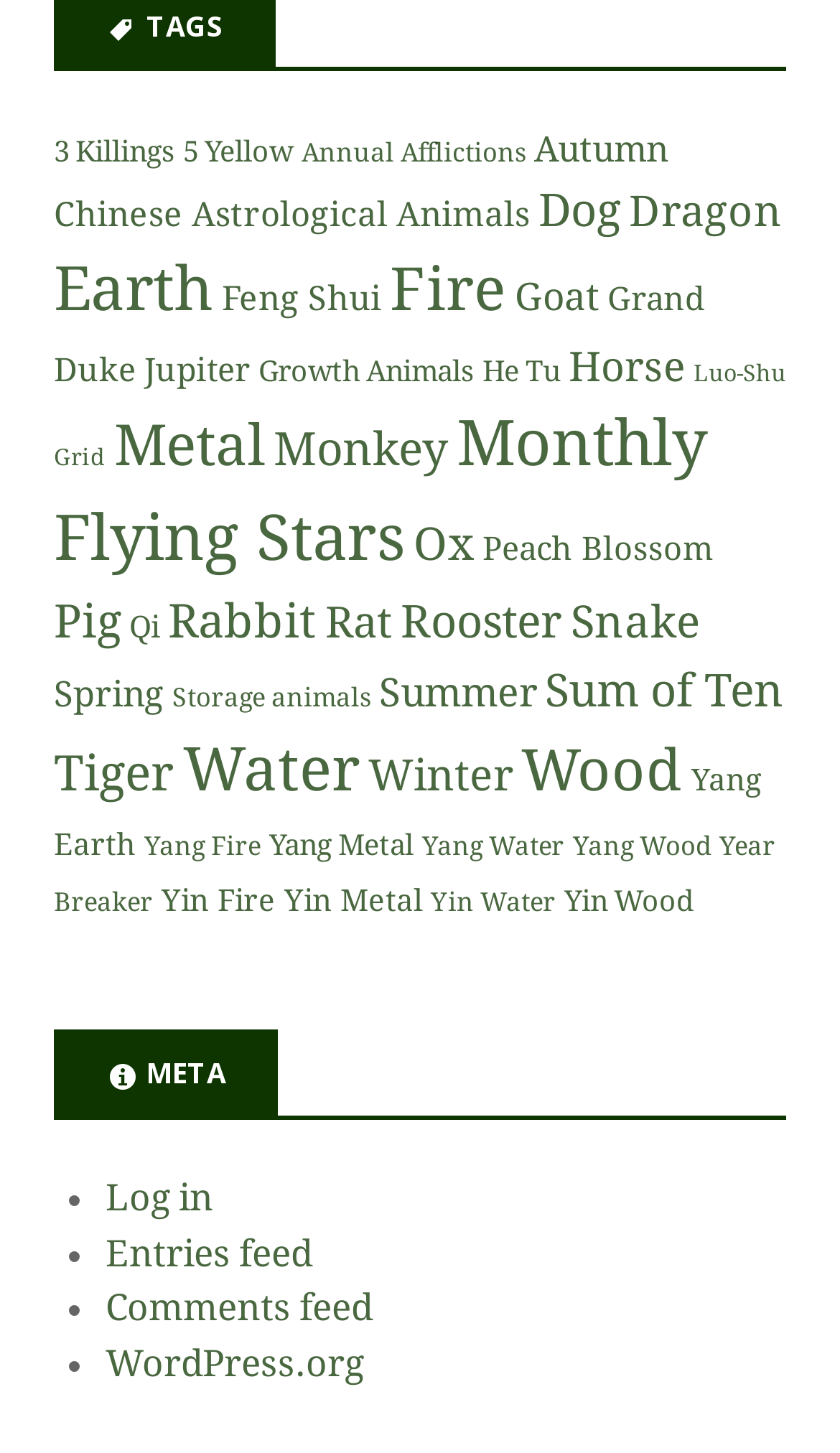What is the last link on the webpage?
Answer with a single word or short phrase according to what you see in the image.

WordPress.org